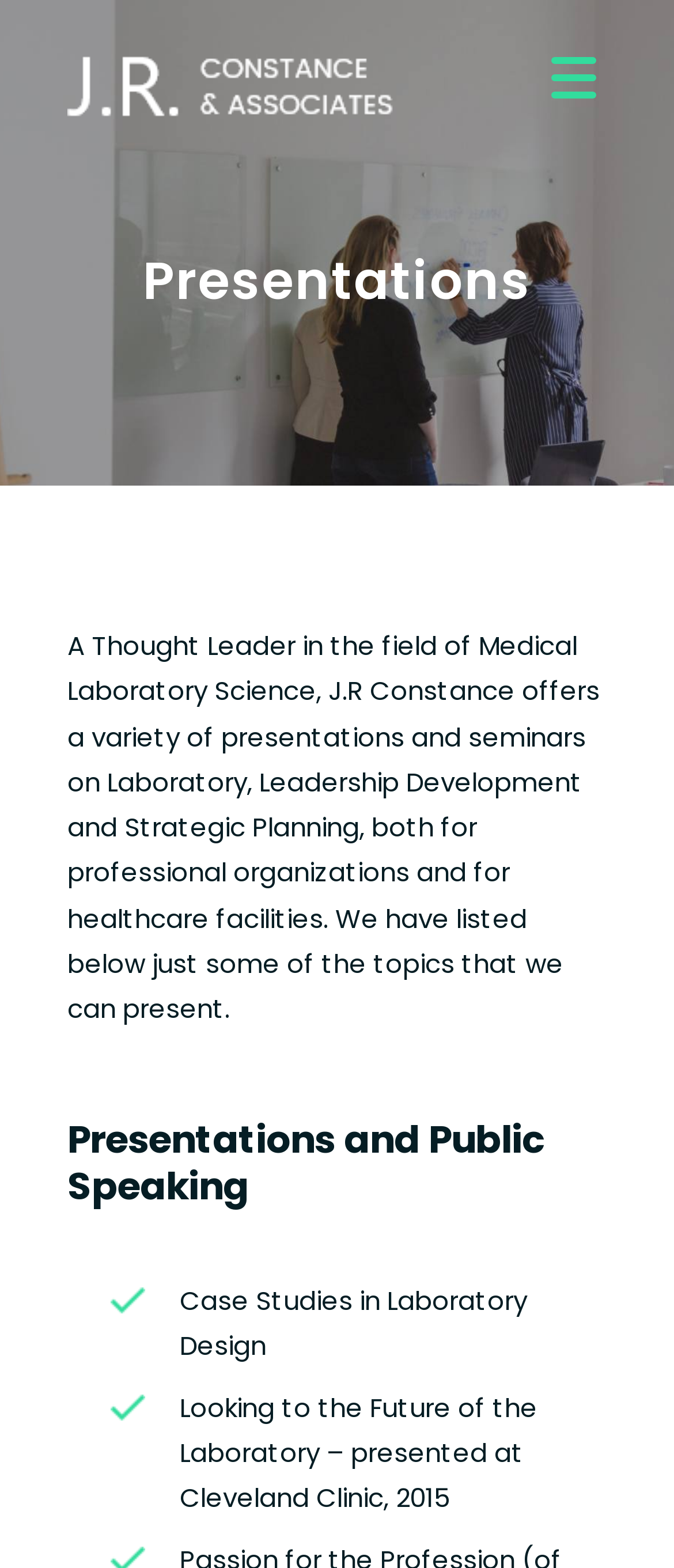What is the profession of J.R. Constance?
From the image, respond with a single word or phrase.

Medical Laboratory Science